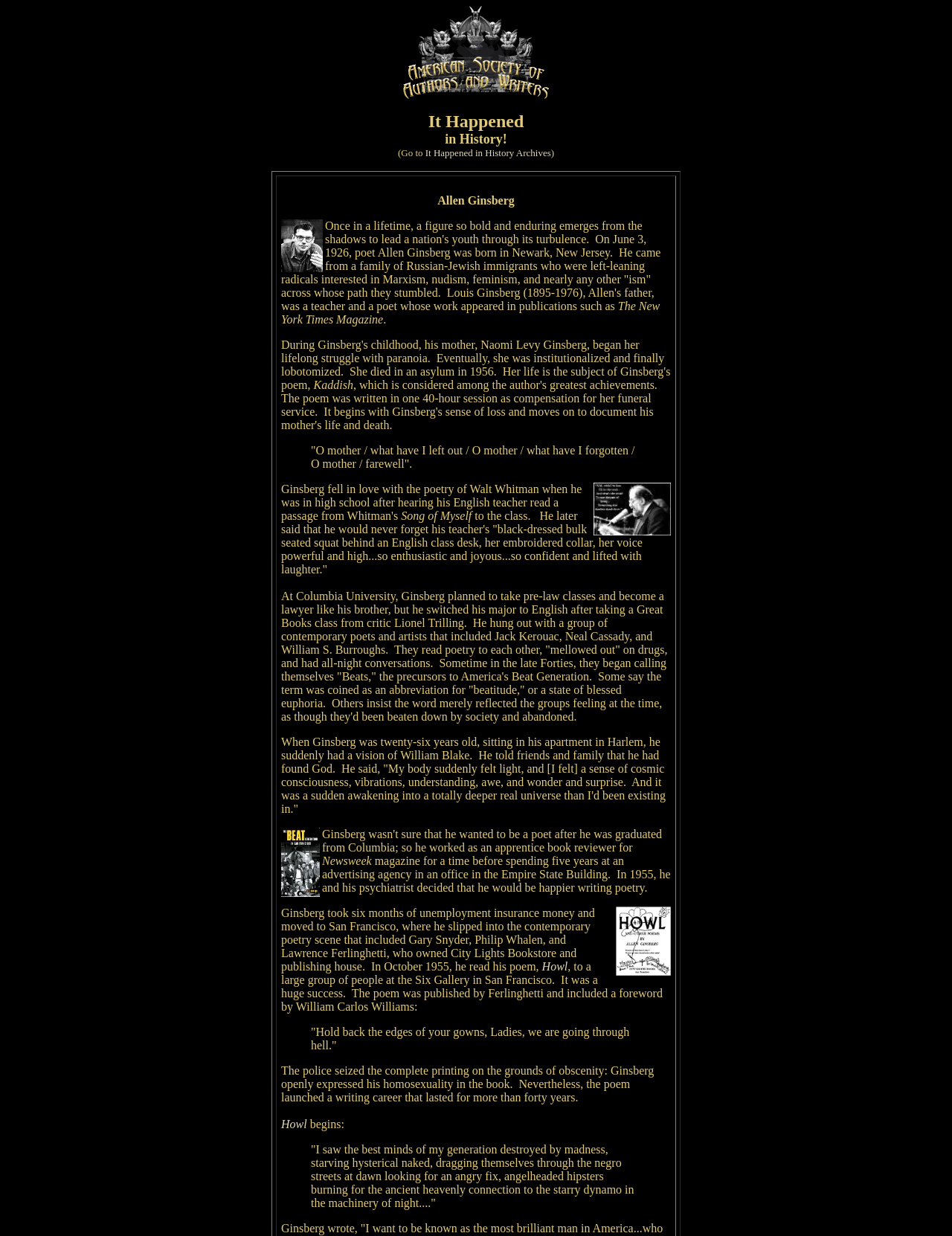Respond with a single word or phrase for the following question: 
What is Allen Ginsberg's father's occupation?

teacher and poet